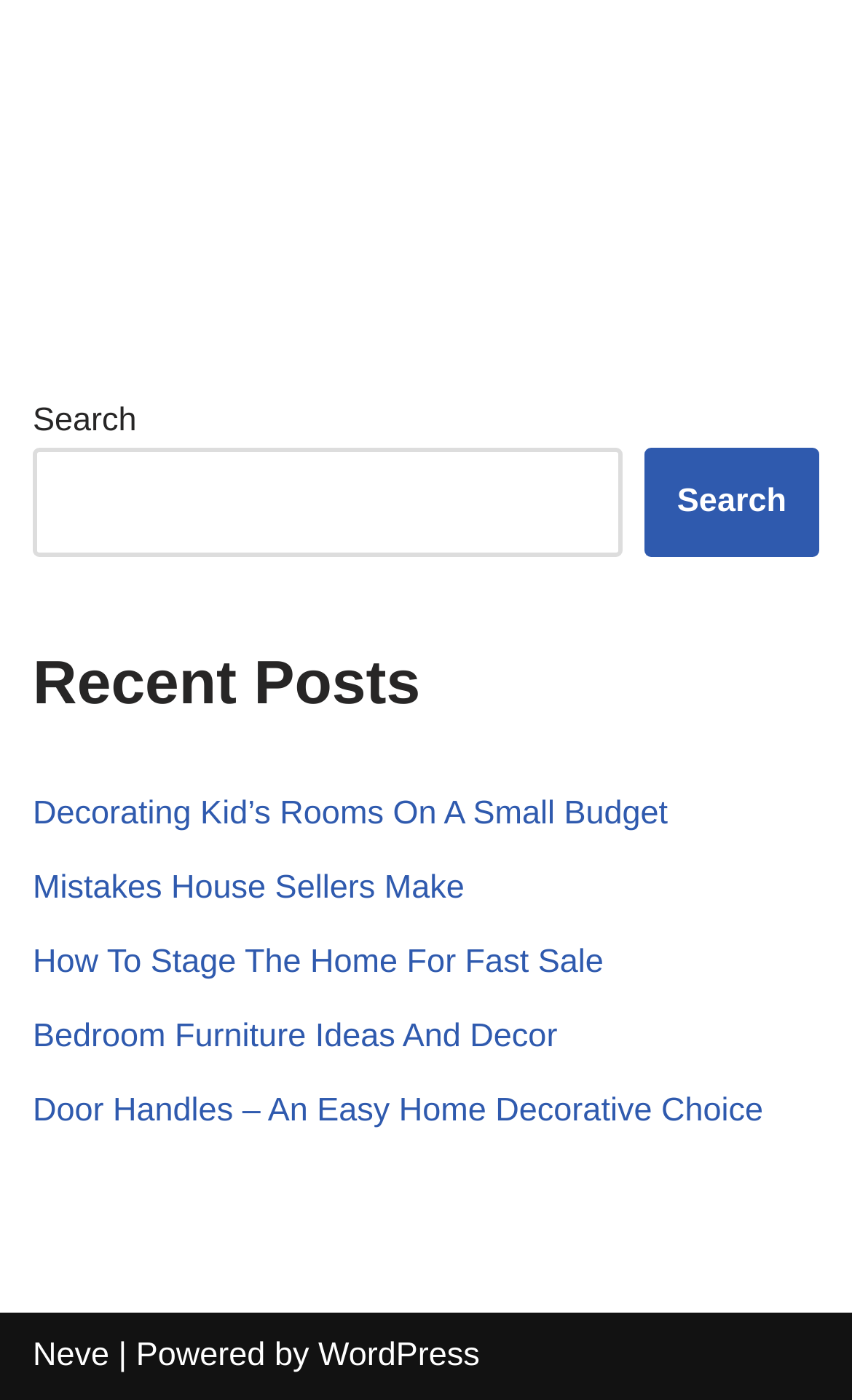Give a succinct answer to this question in a single word or phrase: 
What is the name of the theme used by the webpage?

Neve